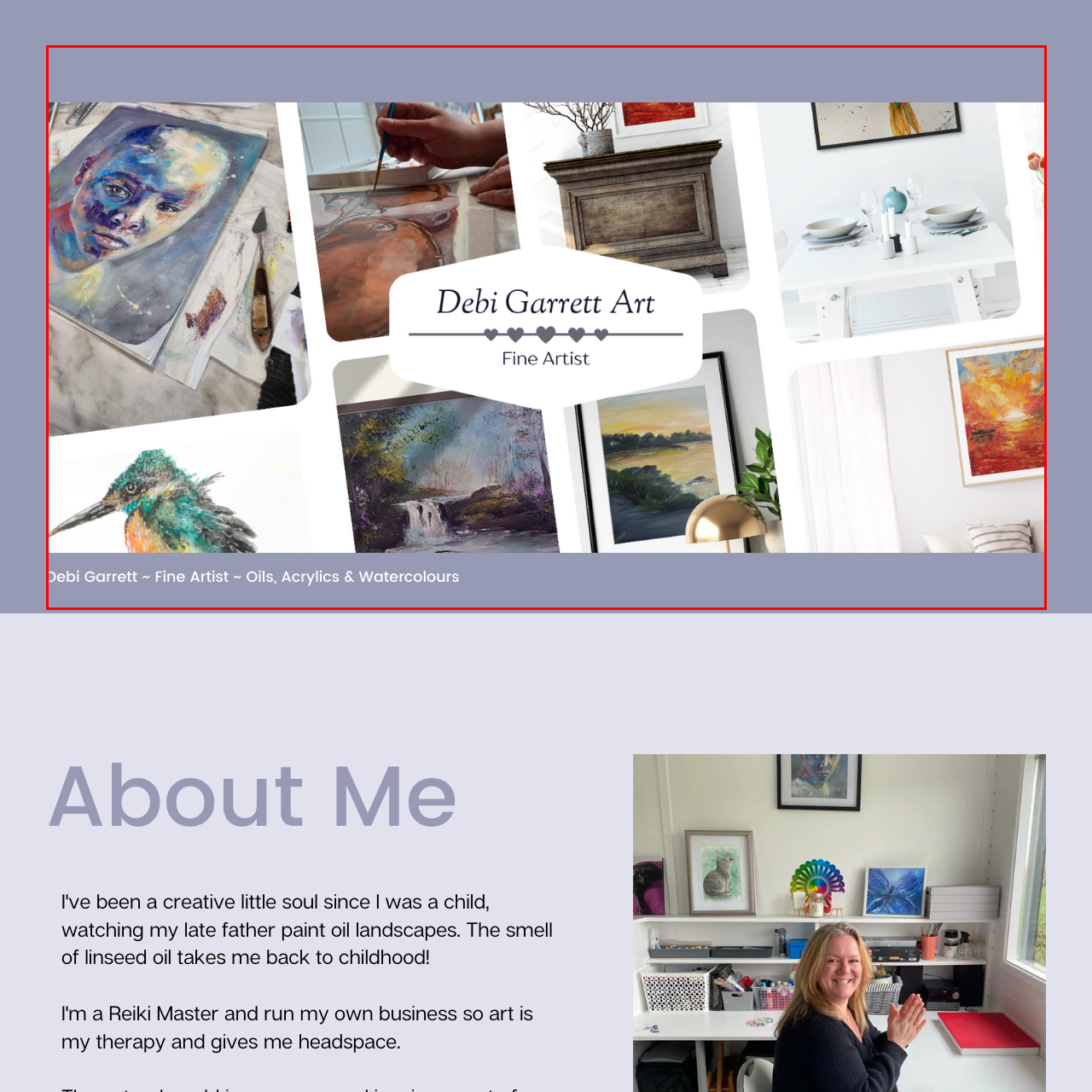Describe in detail the visual content enclosed by the red bounding box.

The image features a captivating collage showcasing the artistic diversity of Debi Garrett, a fine artist specializing in oils, acrylics, and watercolours. Prominently displayed in the center is the elegant logo "Debi Garrett Art," flanked by an assortment of visually stunning artworks.

To the left, there are vibrant portraits and landscapes demonstrating her skill with color and form, including a striking face painted in rich hues. The bottom section highlights a delicate watercolor of a bird, showcasing her versatility and attention to detail. On the right, images display artfully arranged home decor elements, including paintings hung on walls and art pieces accenting modern furniture, indicating how her works enhance interior spaces.

The overall aesthetic of the image conveys a sense of creativity and professionalism, inviting viewers into the world of Debi Garrett’s art, whether through fine paintings or the elegant ambiance they create in homes.